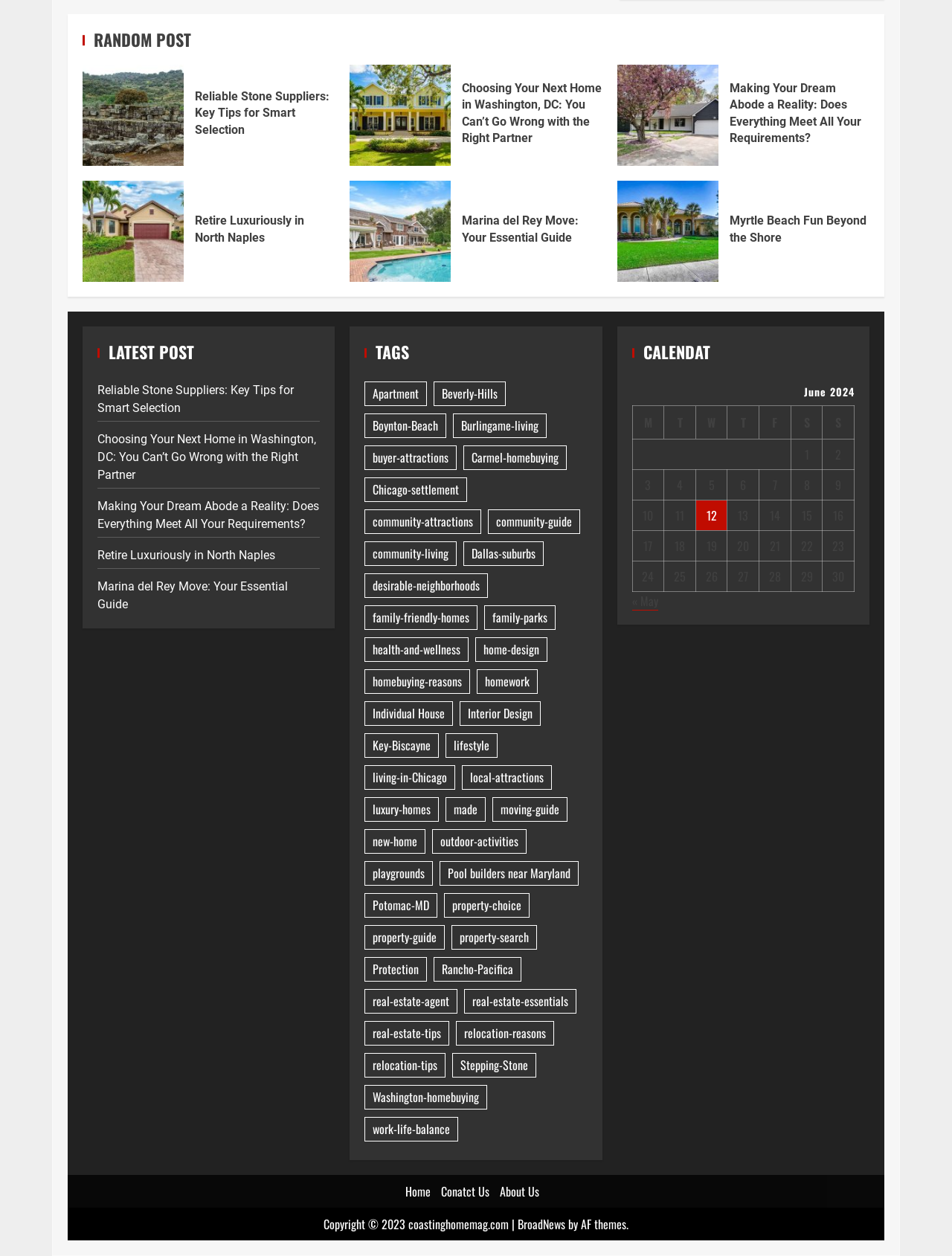Please predict the bounding box coordinates (top-left x, top-left y, bottom-right x, bottom-right y) for the UI element in the screenshot that fits the description: Interior Design

[0.483, 0.558, 0.568, 0.578]